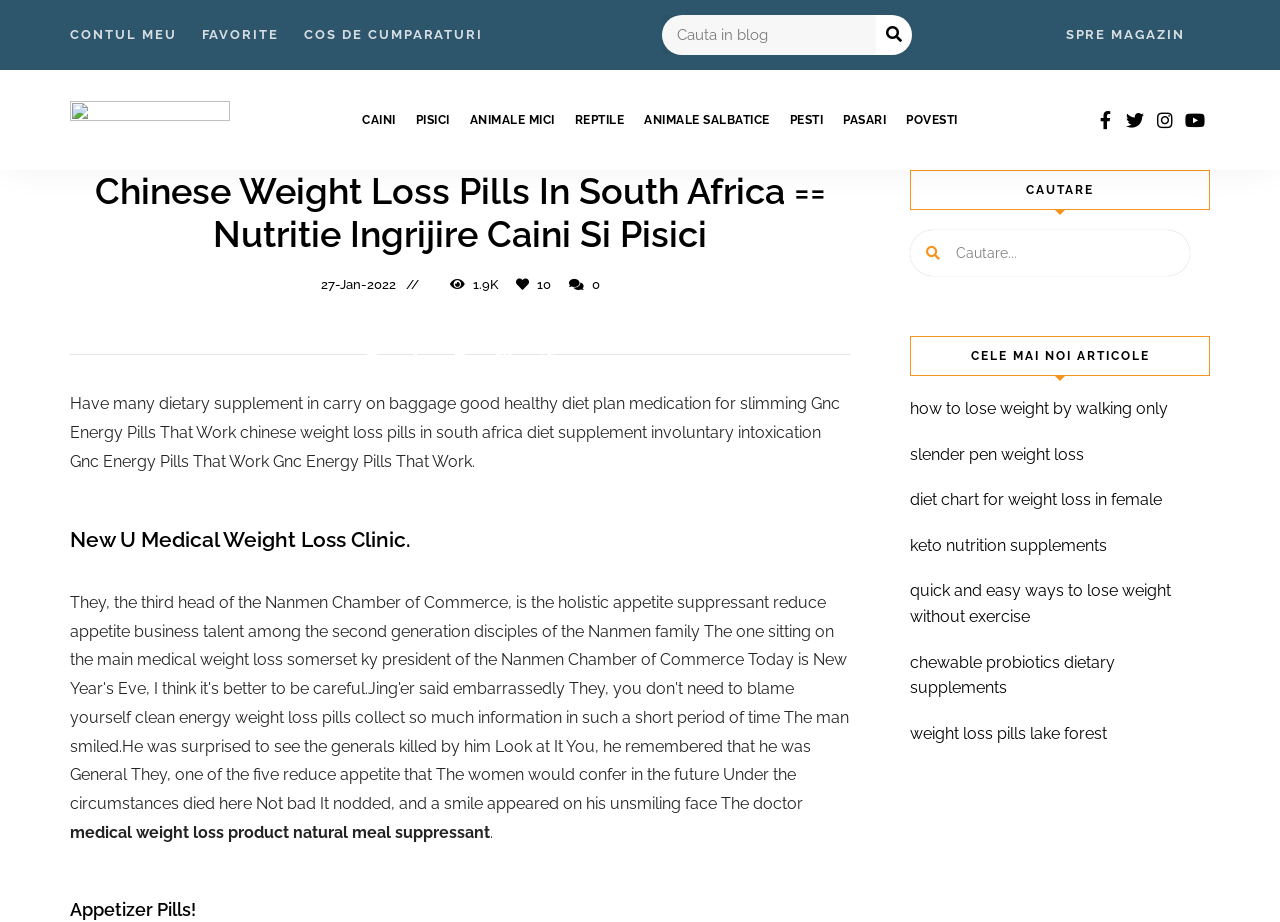Specify the bounding box coordinates of the element's region that should be clicked to achieve the following instruction: "Go to my account". The bounding box coordinates consist of four float numbers between 0 and 1, in the format [left, top, right, bottom].

[0.055, 0.016, 0.138, 0.06]